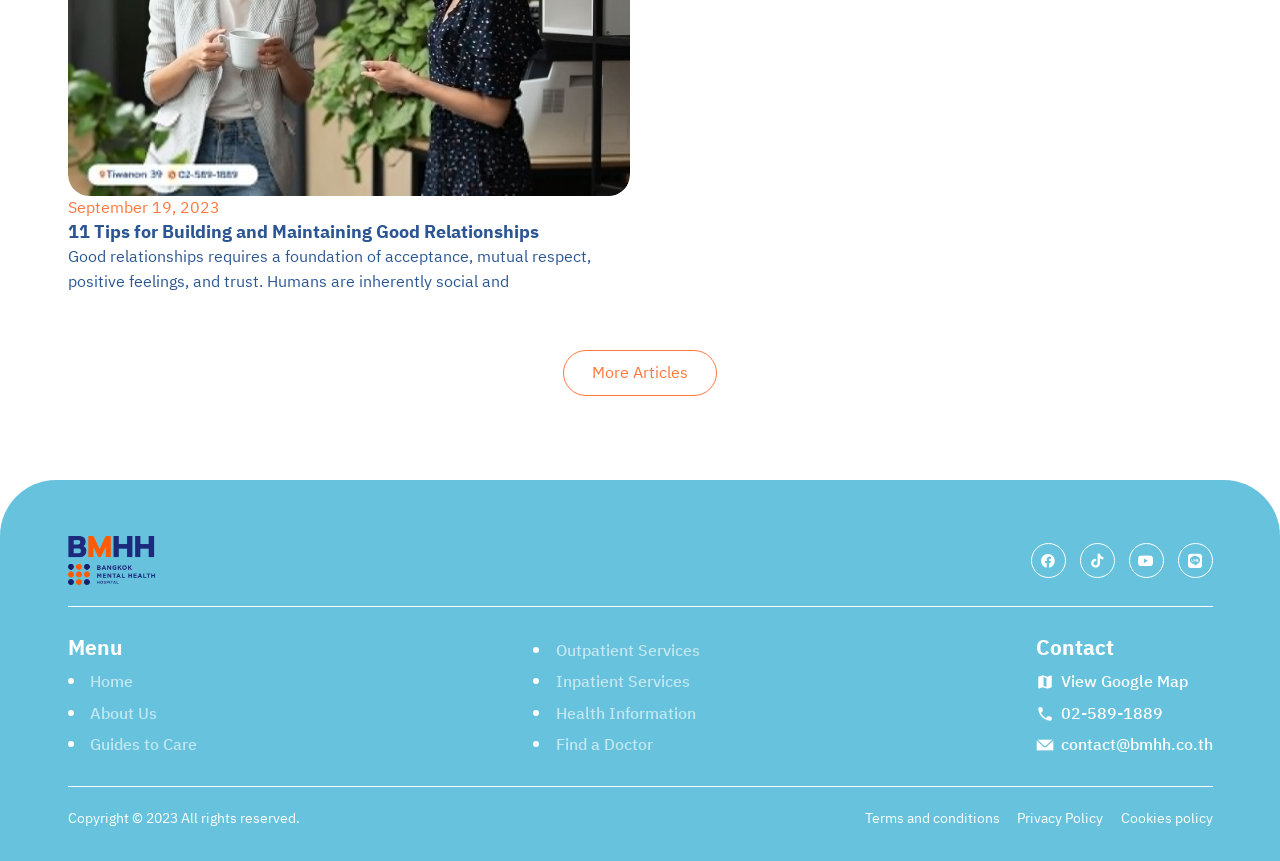Pinpoint the bounding box coordinates of the element that must be clicked to accomplish the following instruction: "Go to Home". The coordinates should be in the format of four float numbers between 0 and 1, i.e., [left, top, right, bottom].

[0.071, 0.777, 0.104, 0.807]